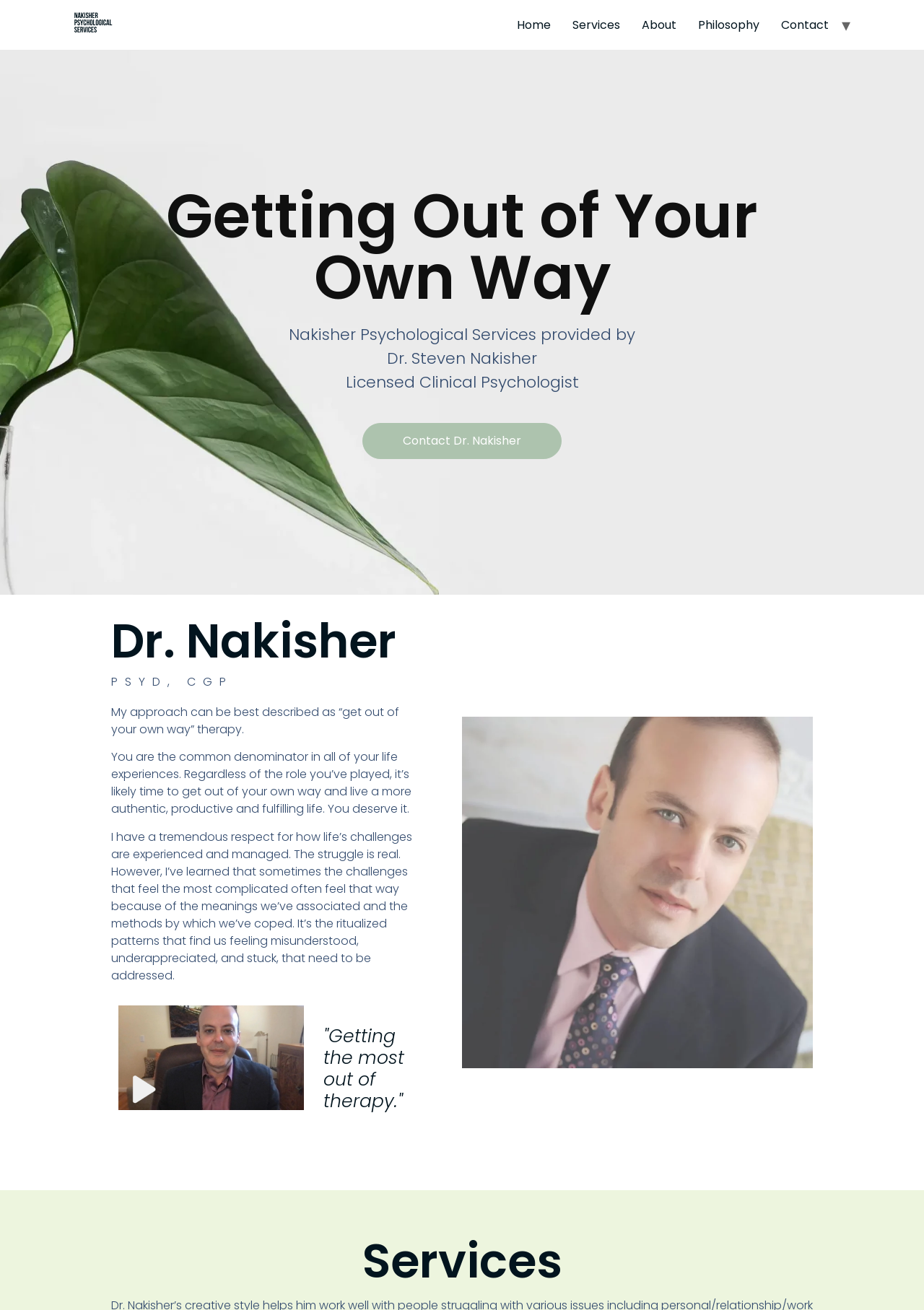Please provide the bounding box coordinate of the region that matches the element description: Contact Dr. Nakisher. Coordinates should be in the format (top-left x, top-left y, bottom-right x, bottom-right y) and all values should be between 0 and 1.

[0.392, 0.323, 0.608, 0.35]